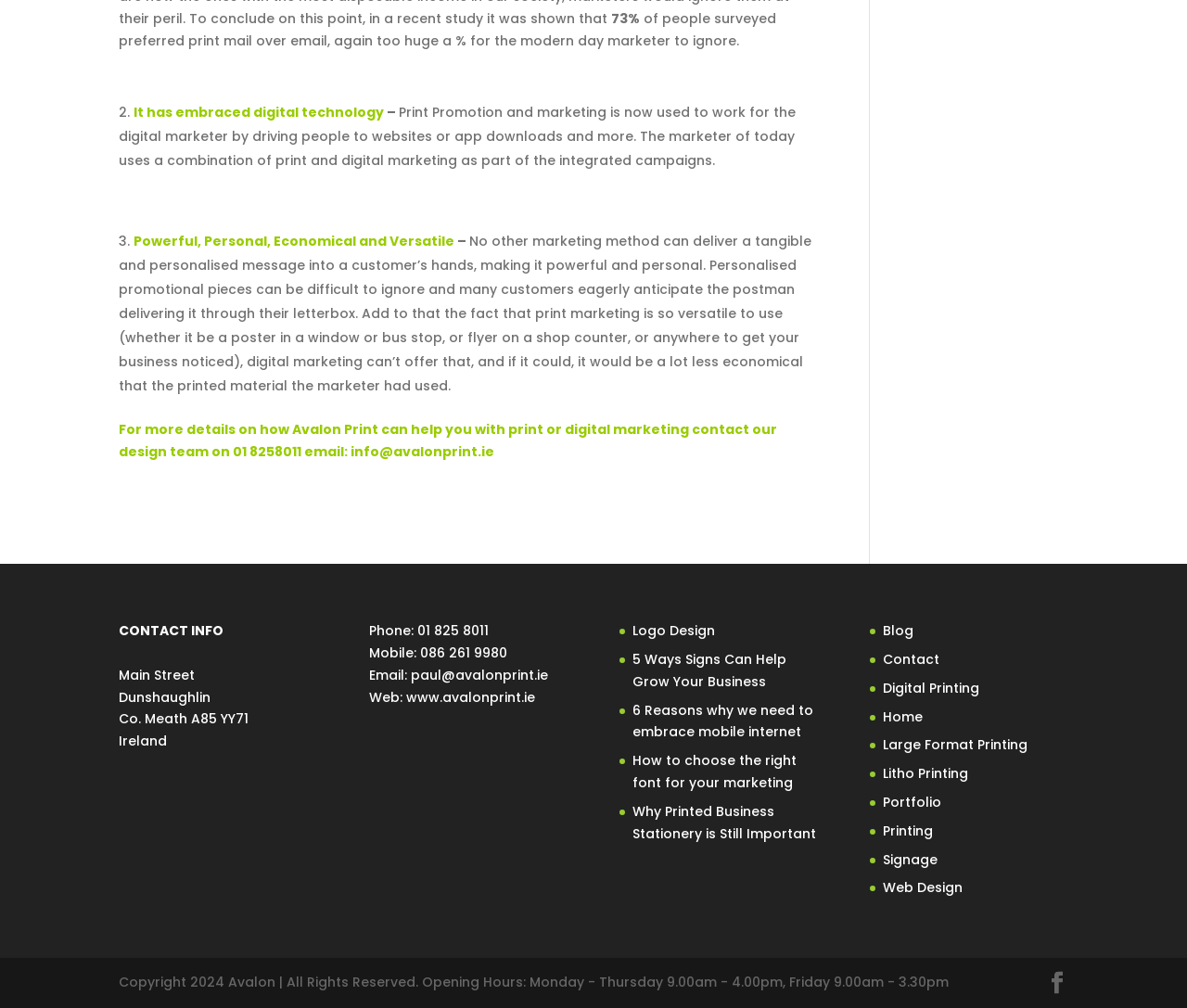Given the webpage screenshot and the description, determine the bounding box coordinates (top-left x, top-left y, bottom-right x, bottom-right y) that define the location of the UI element matching this description: Logo Design

[0.533, 0.617, 0.602, 0.635]